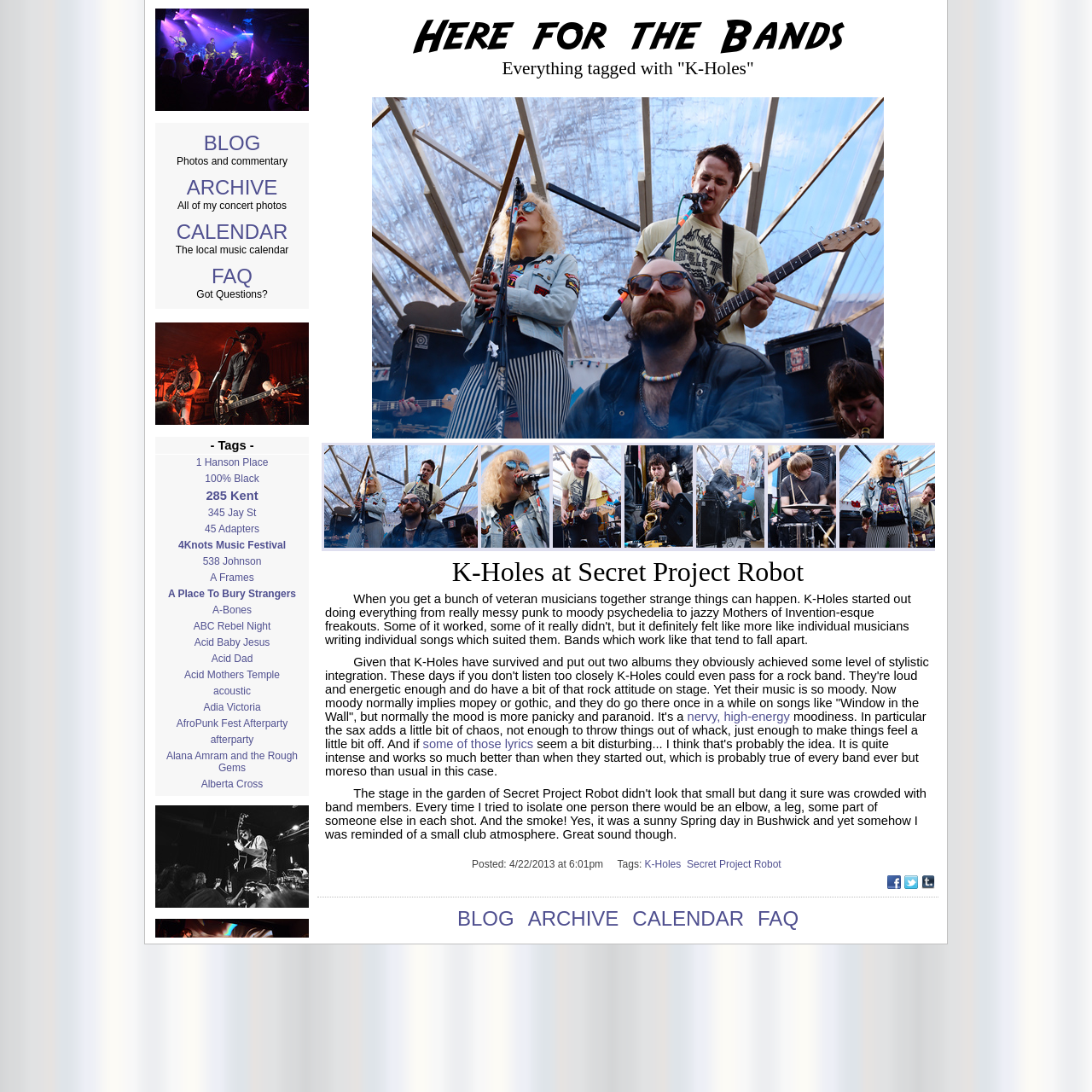Use a single word or phrase to respond to the question:
Is there a search function on this webpage?

No